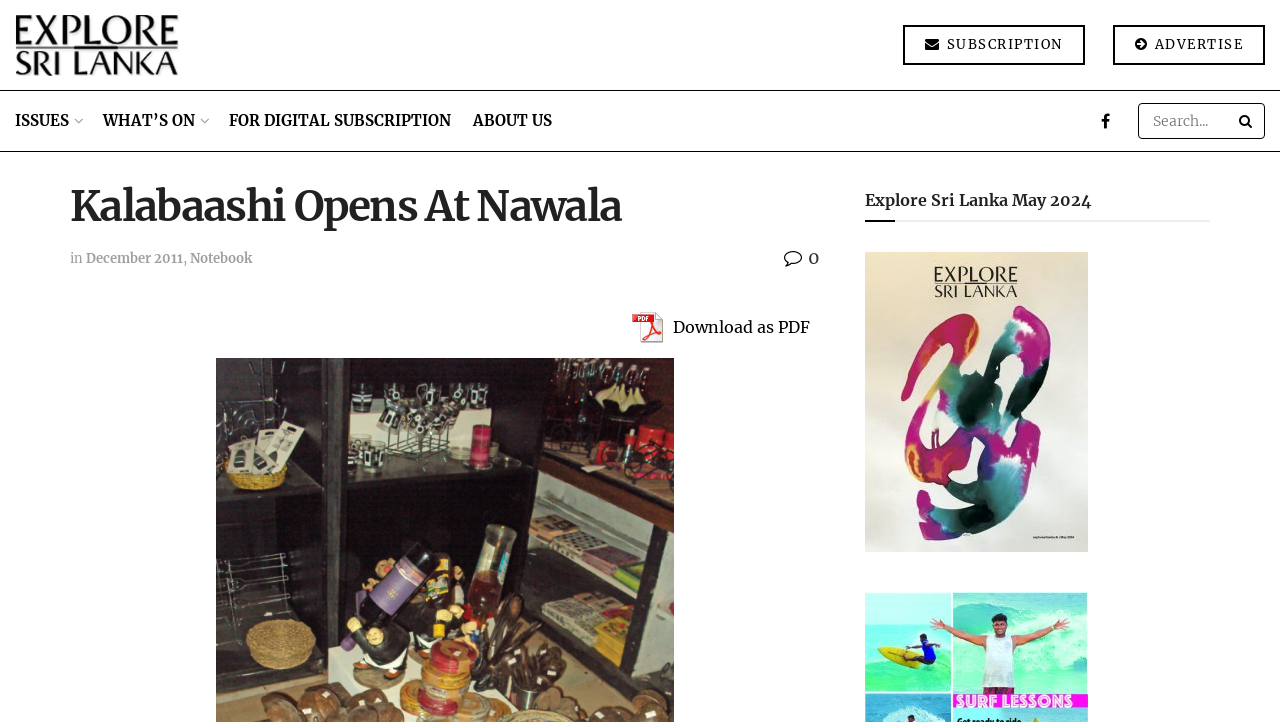What is the format of the downloadable content?
Based on the screenshot, provide your answer in one word or phrase.

PDF